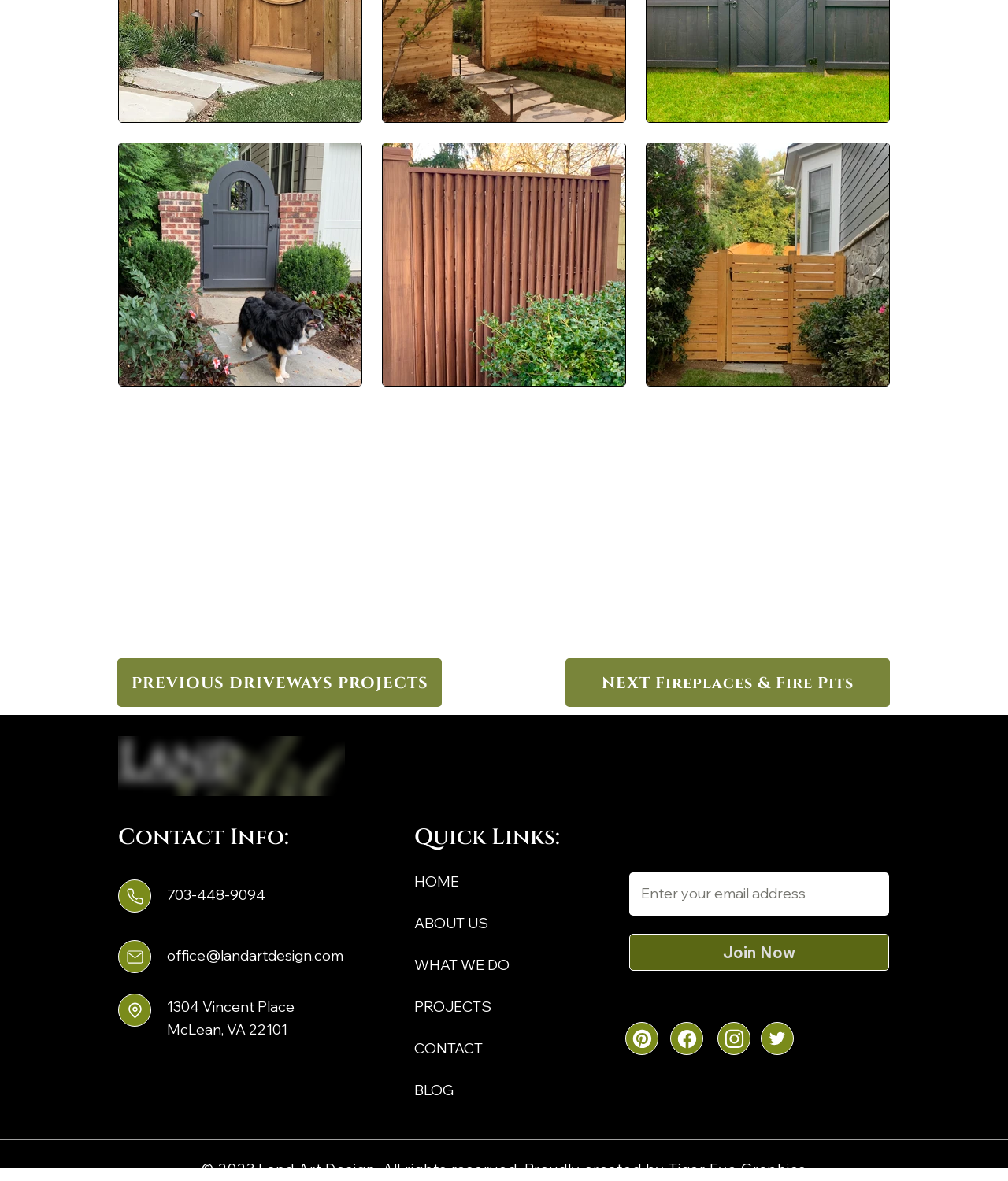Please specify the bounding box coordinates of the element that should be clicked to execute the given instruction: 'Enter email address in the textbox'. Ensure the coordinates are four float numbers between 0 and 1, expressed as [left, top, right, bottom].

[0.624, 0.739, 0.882, 0.775]